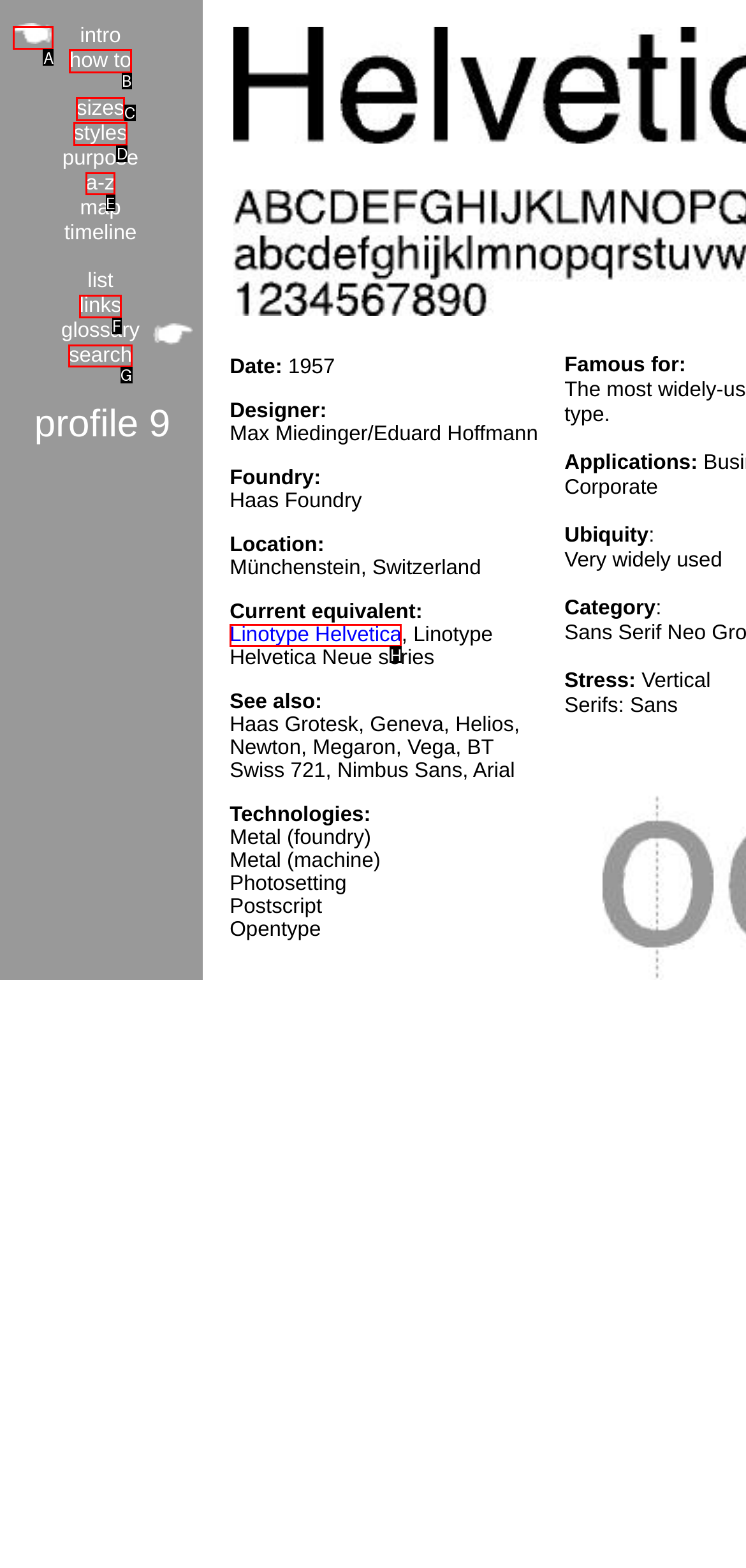Choose the HTML element to click for this instruction: search for a typeface Answer with the letter of the correct choice from the given options.

G